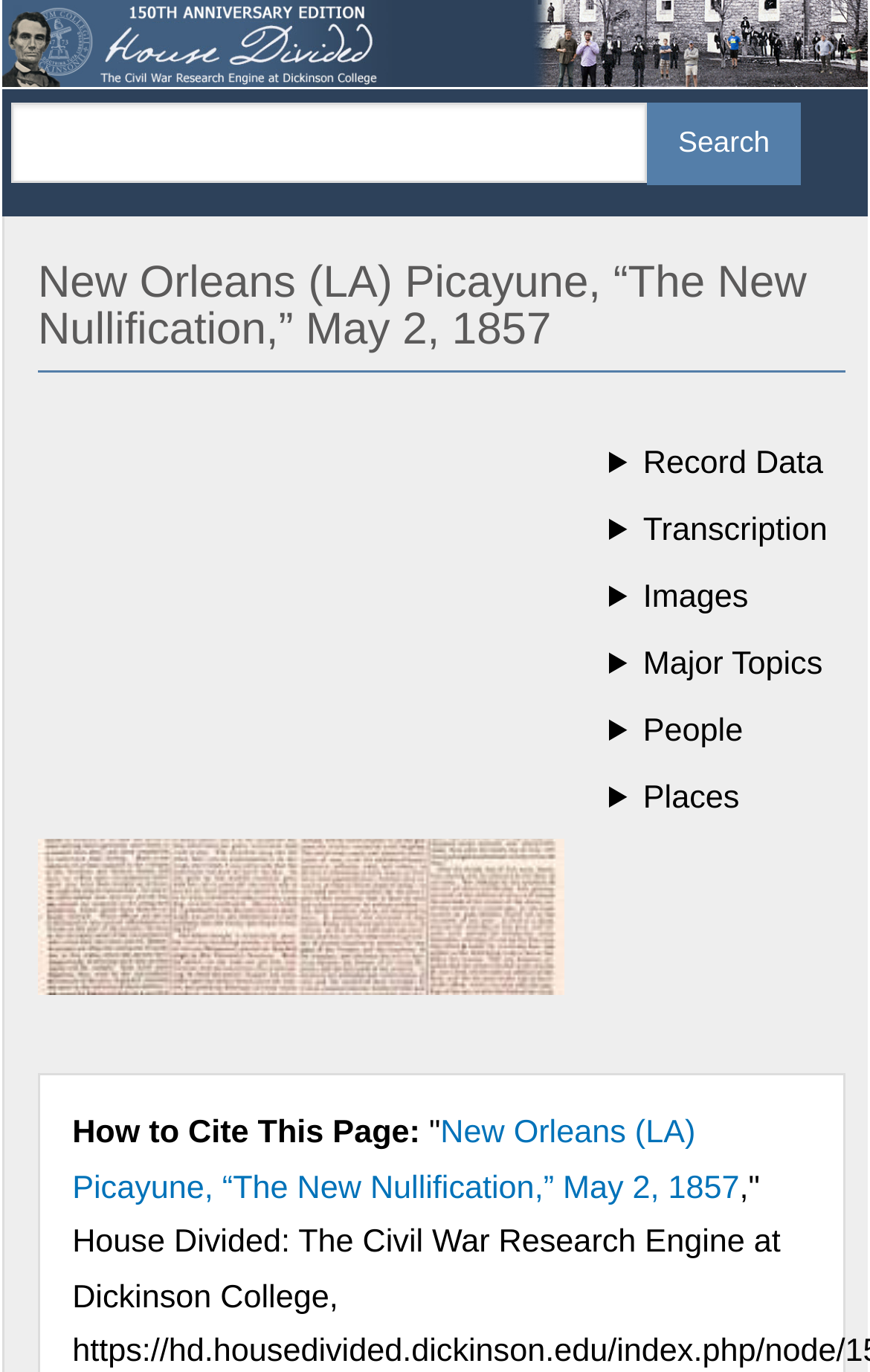What is the function of the 'Record Data' button?
From the image, provide a succinct answer in one word or a short phrase.

To record data